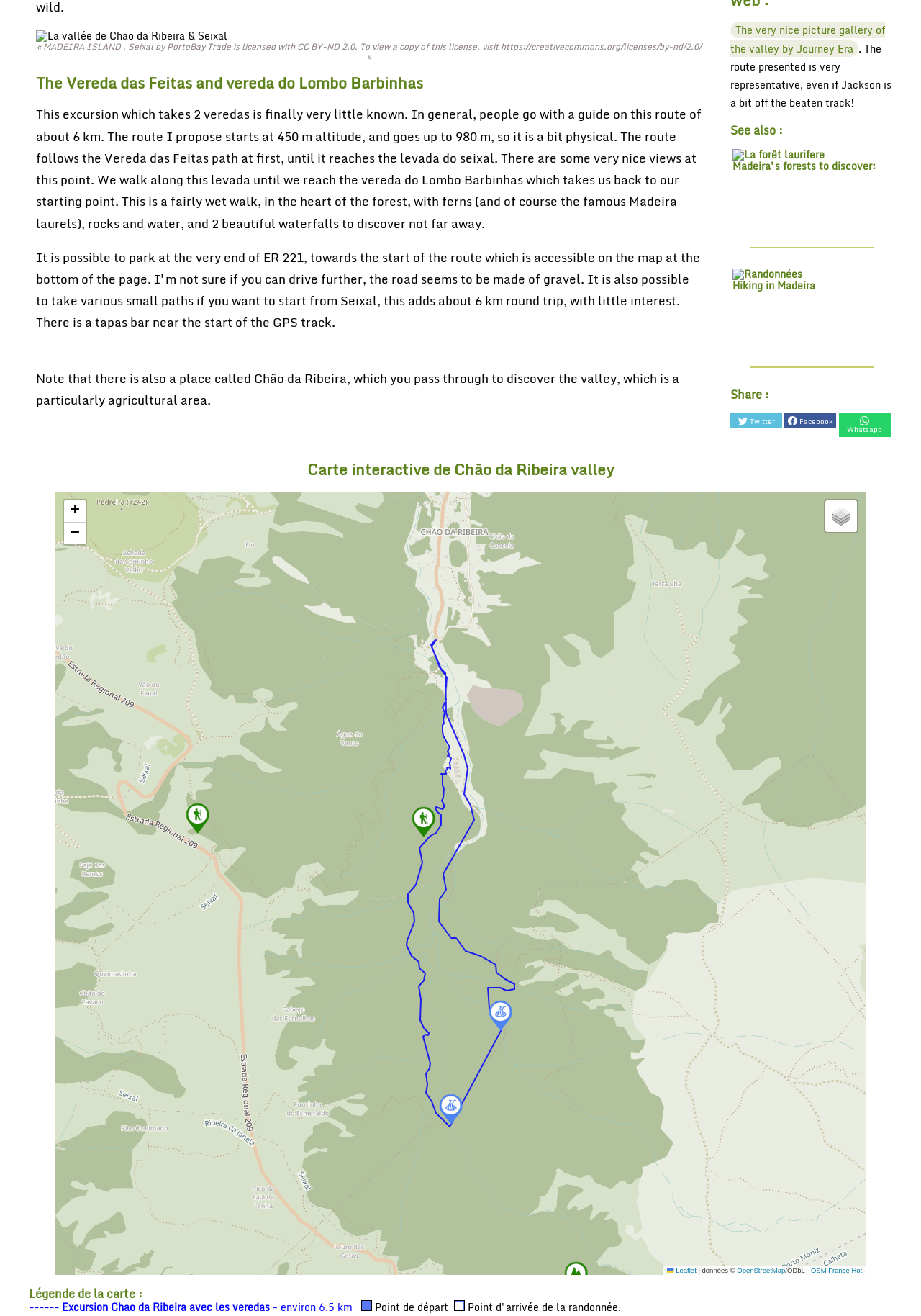Find and provide the bounding box coordinates for the UI element described here: "OpenStreetMap". The coordinates should be given as four float numbers between 0 and 1: [left, top, right, bottom].

[0.8, 0.956, 0.853, 0.962]